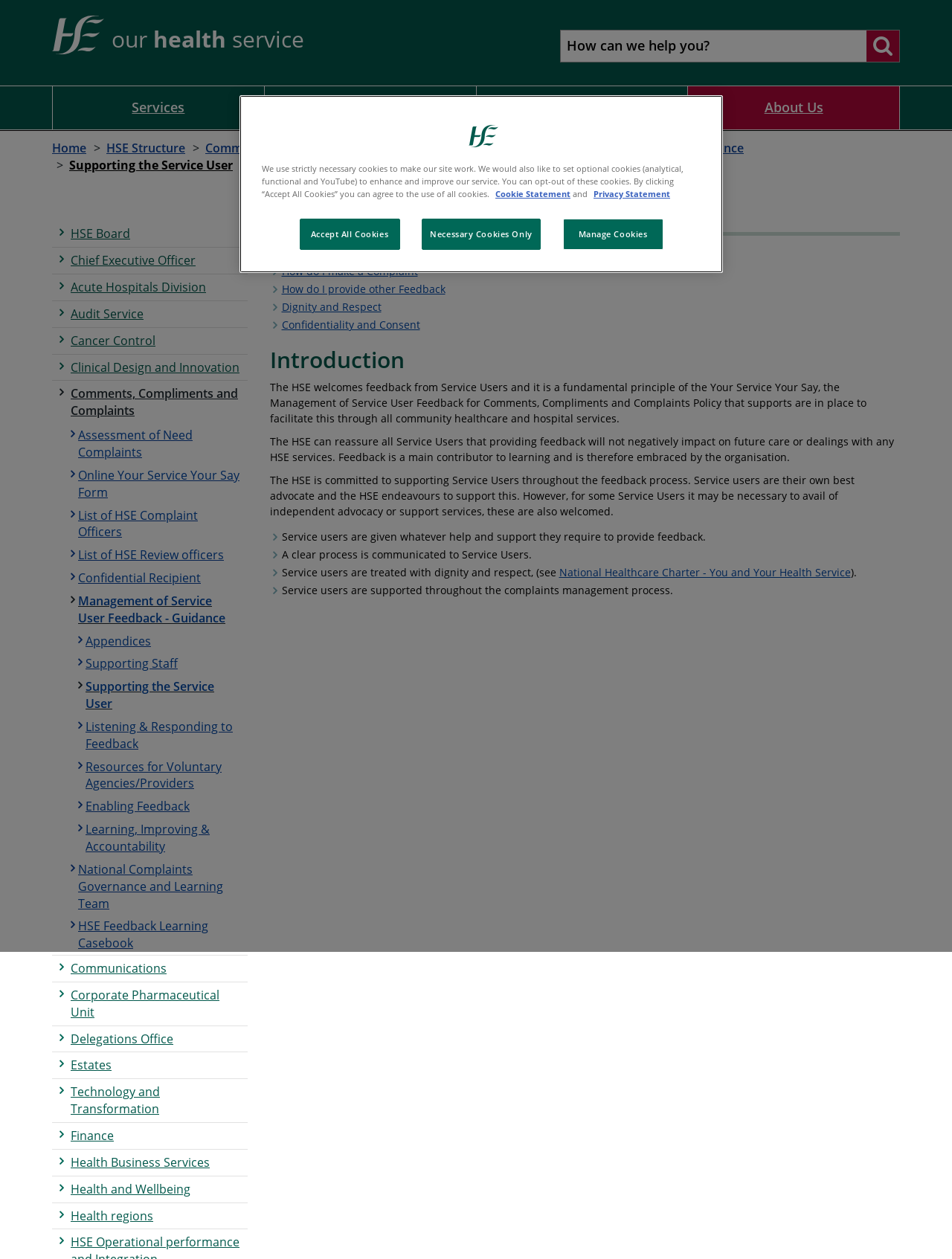Calculate the bounding box coordinates of the UI element given the description: "Accept All Cookies".

[0.314, 0.174, 0.42, 0.199]